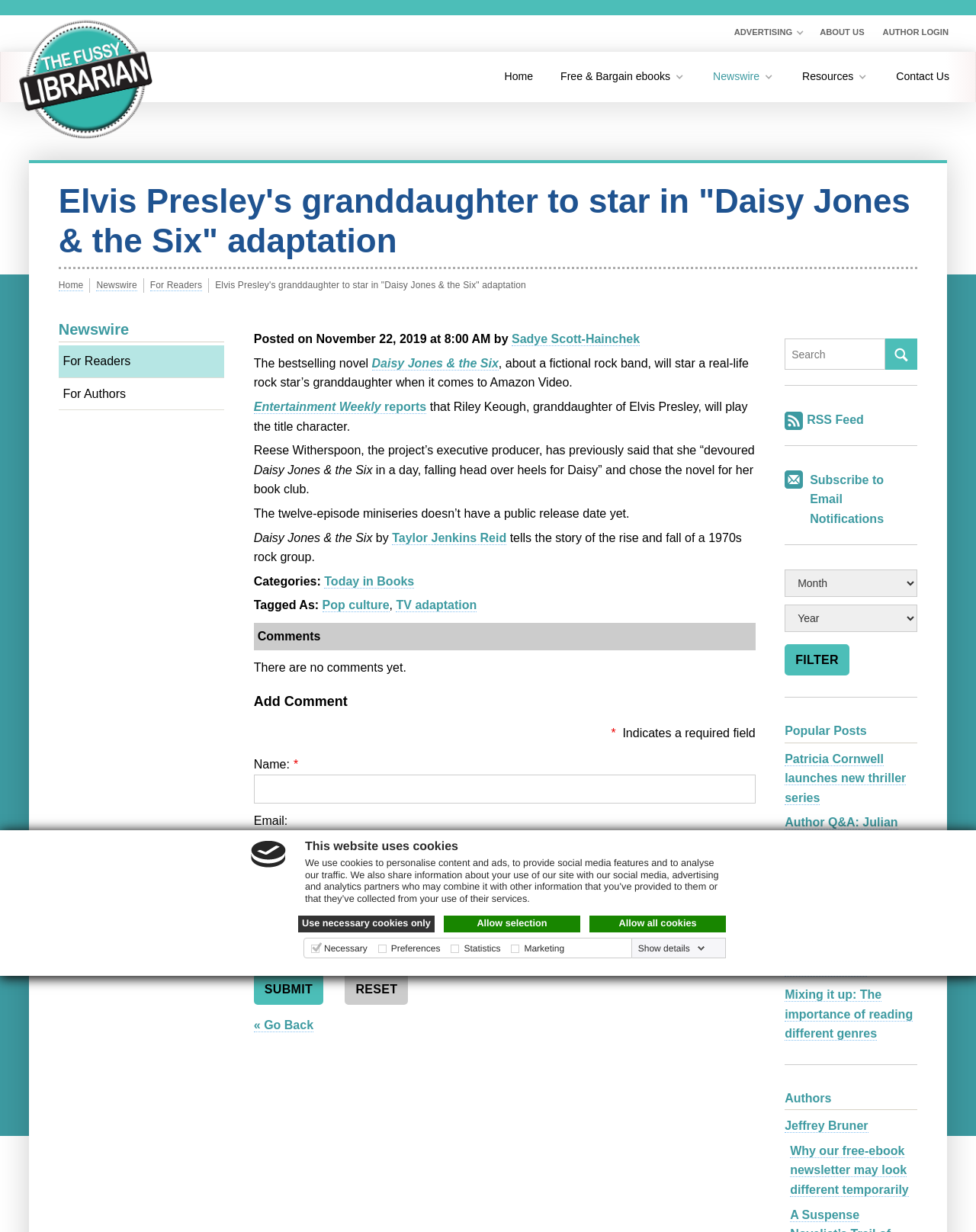Identify the bounding box coordinates of the area you need to click to perform the following instruction: "Click the 'AUTHOR LOGIN' link".

[0.901, 0.017, 0.975, 0.036]